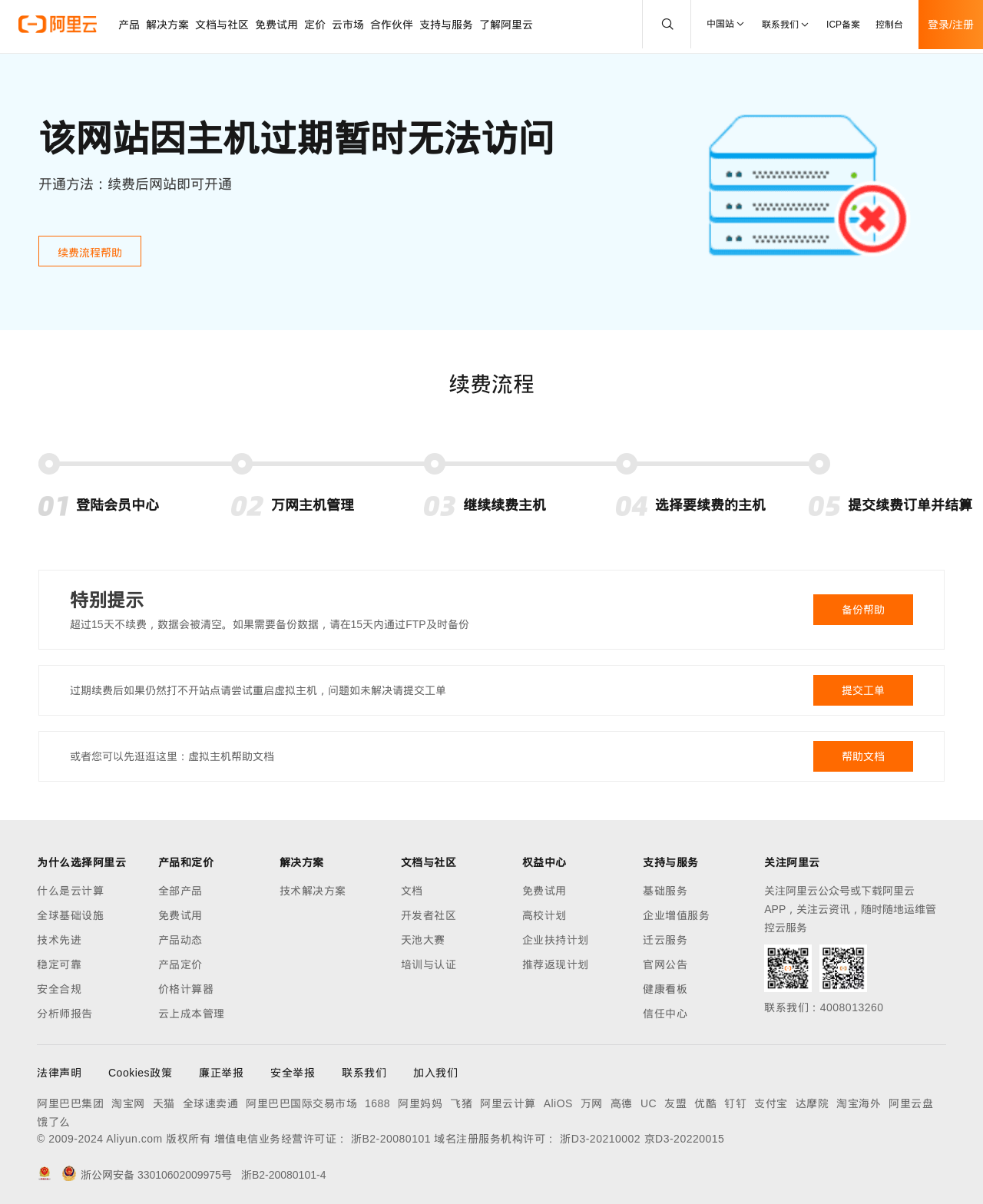Bounding box coordinates should be in the format (top-left x, top-left y, bottom-right x, bottom-right y) and all values should be floating point numbers between 0 and 1. Determine the bounding box coordinate for the UI element described as: 浙公网安备 33010602009975号

[0.062, 0.968, 0.236, 0.983]